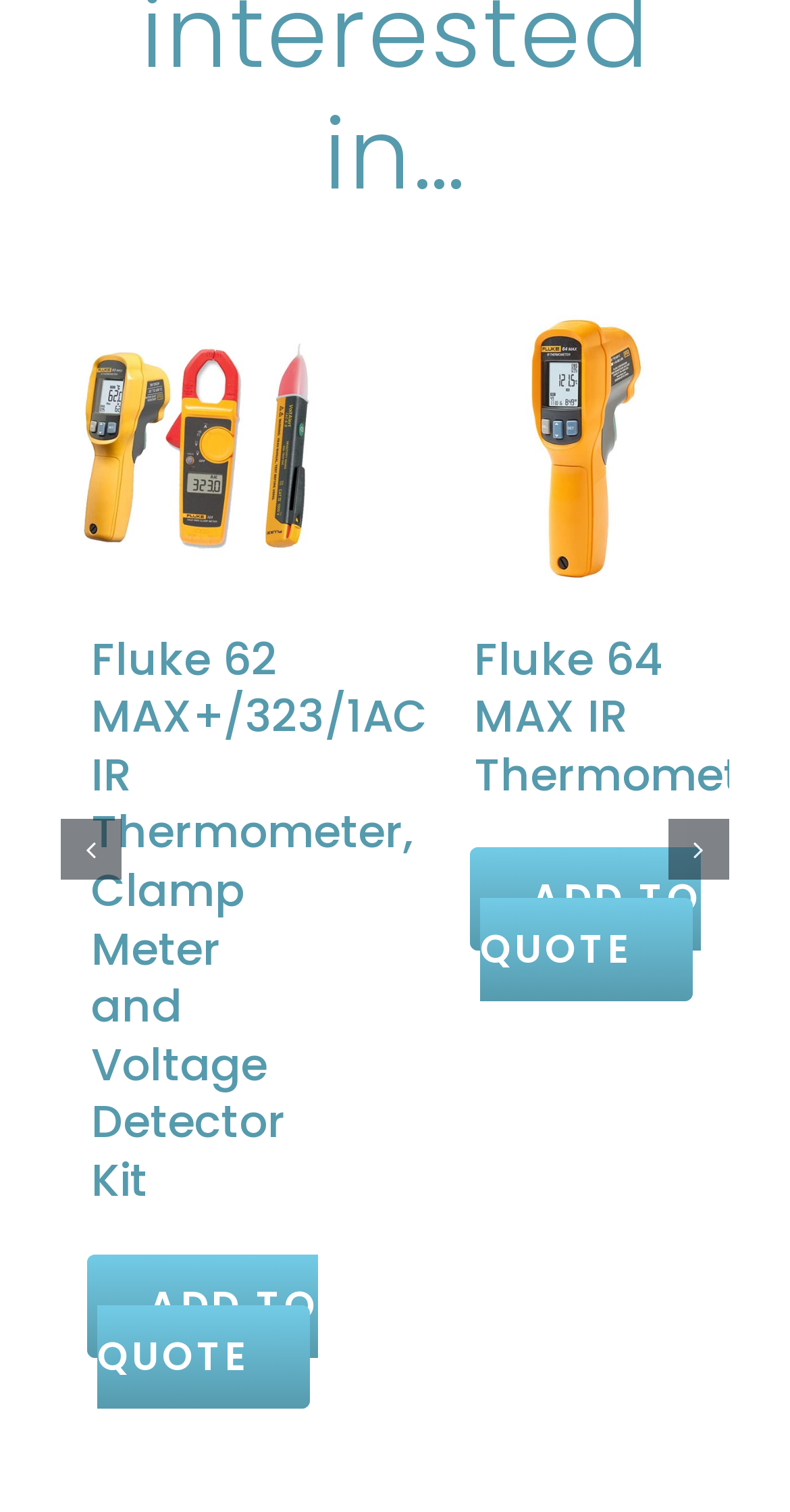Please give a succinct answer to the question in one word or phrase:
What is the purpose of the 'hasPopup: menu' elements?

To display a menu